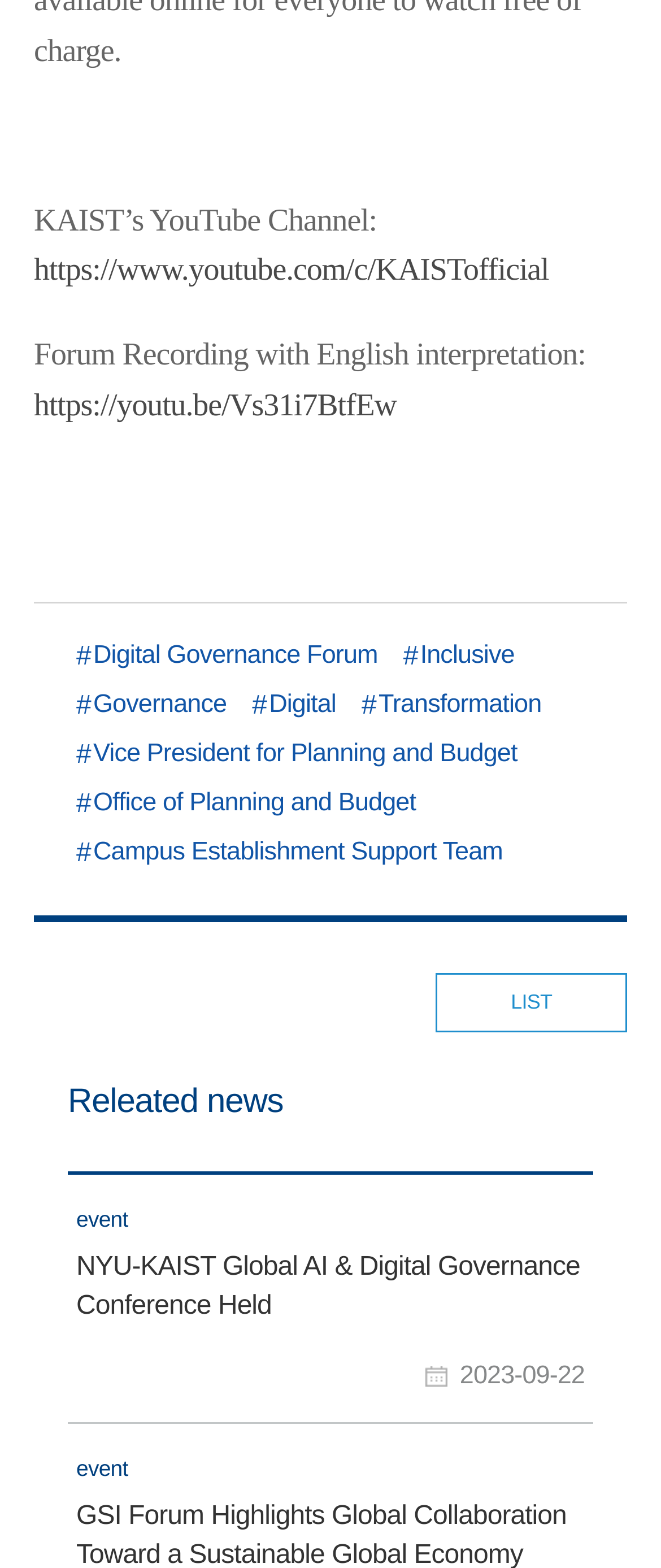Could you locate the bounding box coordinates for the section that should be clicked to accomplish this task: "Visit KAIST's YouTube channel".

[0.051, 0.165, 0.83, 0.183]